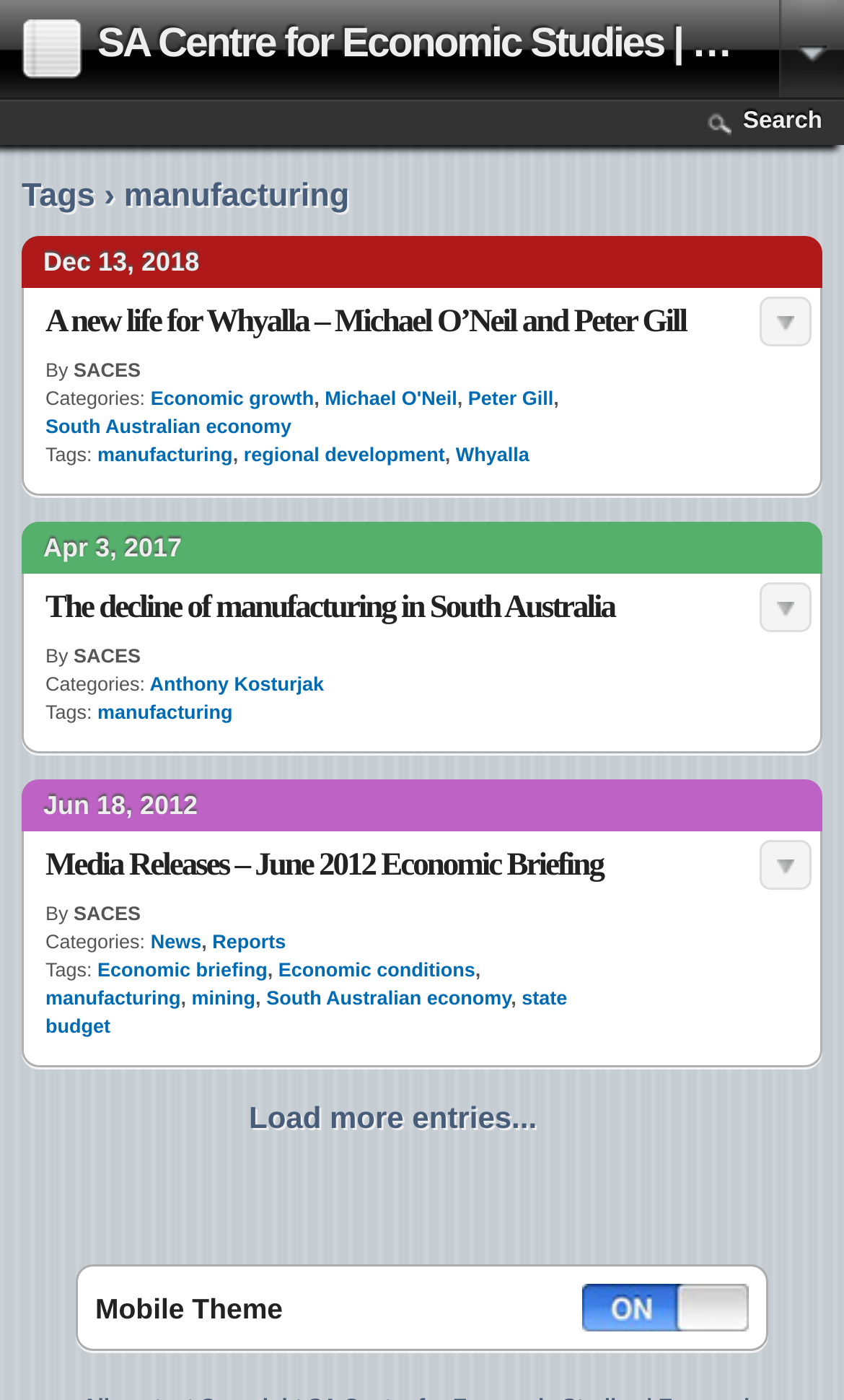Please locate the bounding box coordinates of the element that needs to be clicked to achieve the following instruction: "Search for something". The coordinates should be four float numbers between 0 and 1, i.e., [left, top, right, bottom].

[0.834, 0.07, 0.979, 0.097]